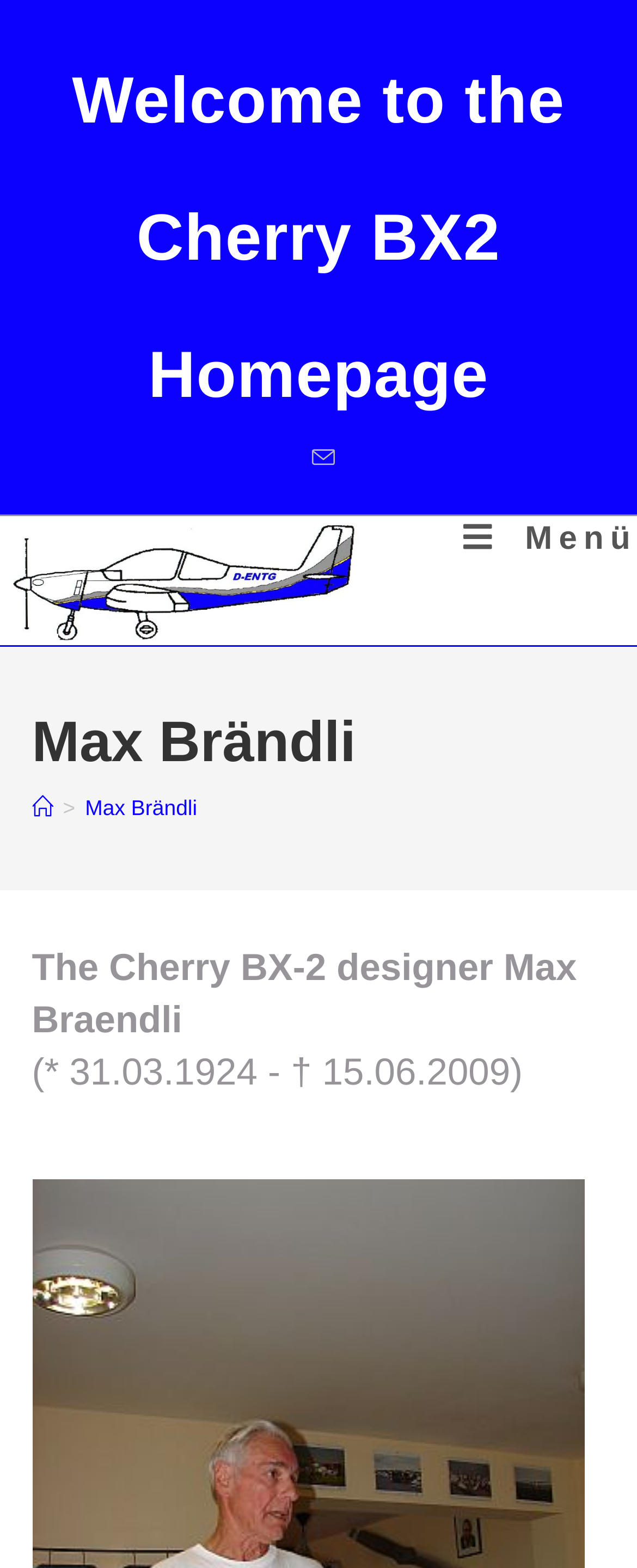Determine the bounding box coordinates for the HTML element mentioned in the following description: "aria-label="Mail senden (öffnet im Mail-Programm)"". The coordinates should be a list of four floats ranging from 0 to 1, represented as [left, top, right, bottom].

[0.474, 0.283, 0.526, 0.302]